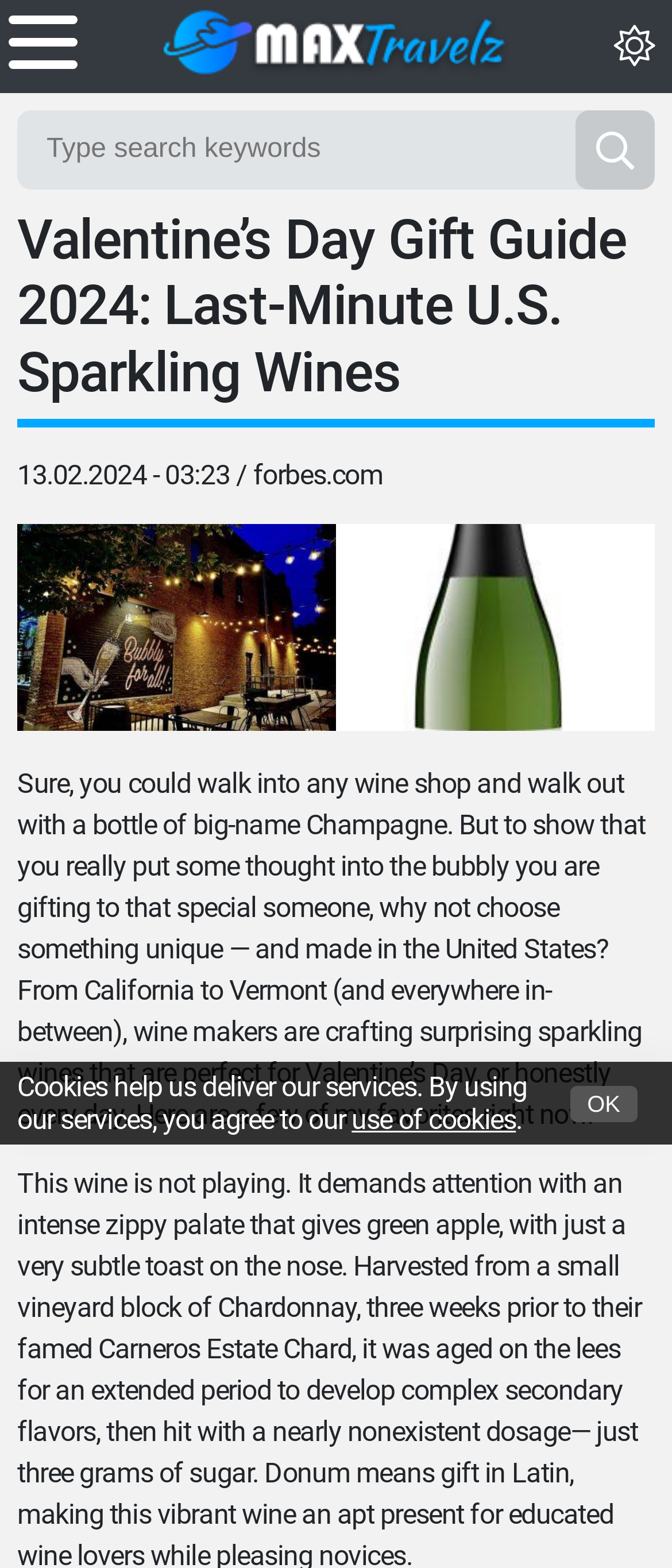Given the following UI element description: "aria-label="Menu"", find the bounding box coordinates in the webpage screenshot.

[0.0, 0.0, 0.128, 0.055]